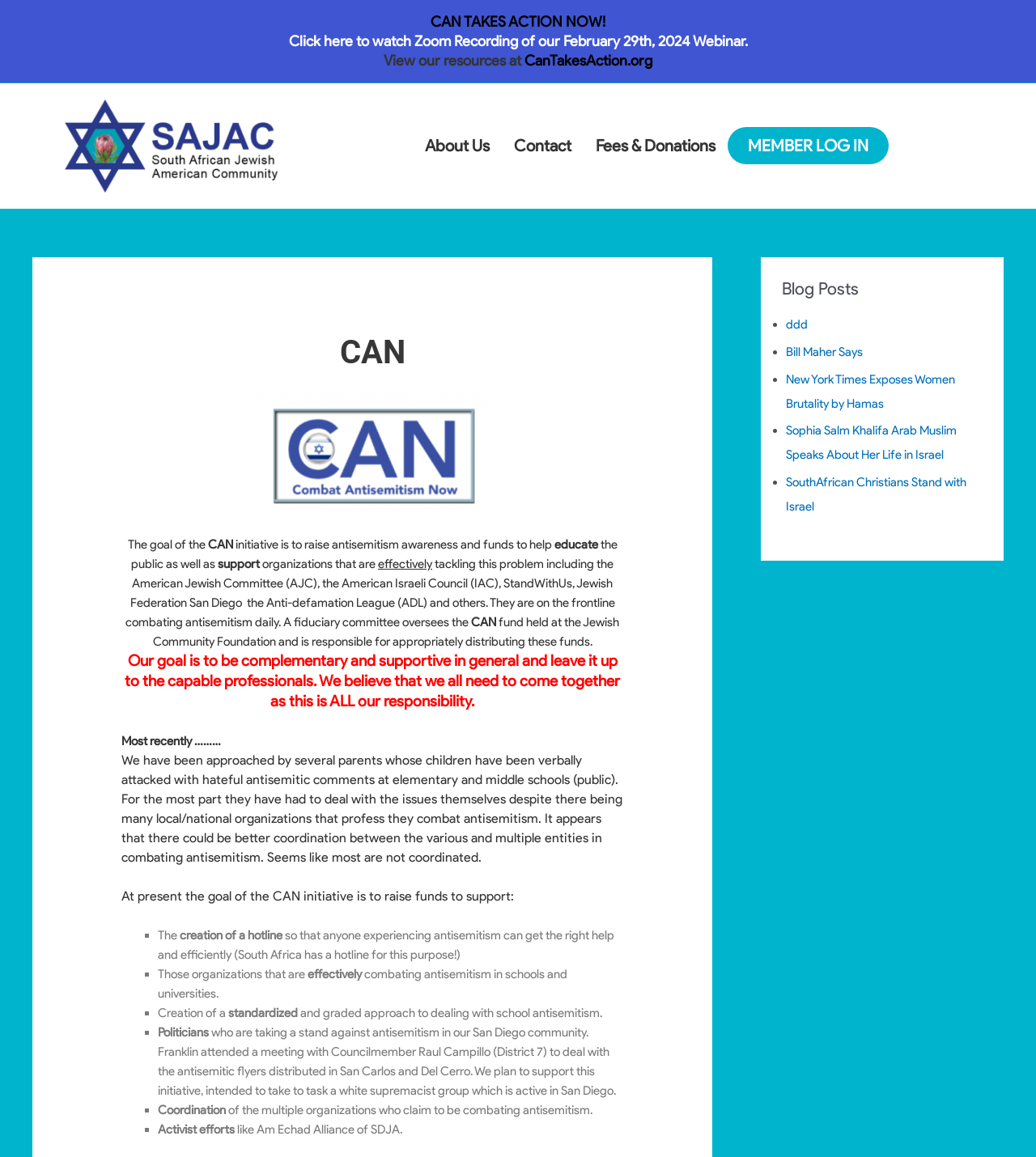What is the goal of the CAN initiative?
Please describe in detail the information shown in the image to answer the question.

The goal of the CAN initiative is to raise antisemitism awareness and funds to help educate the public as well as support organizations that are effectively tackling this problem, as stated in the webpage content.